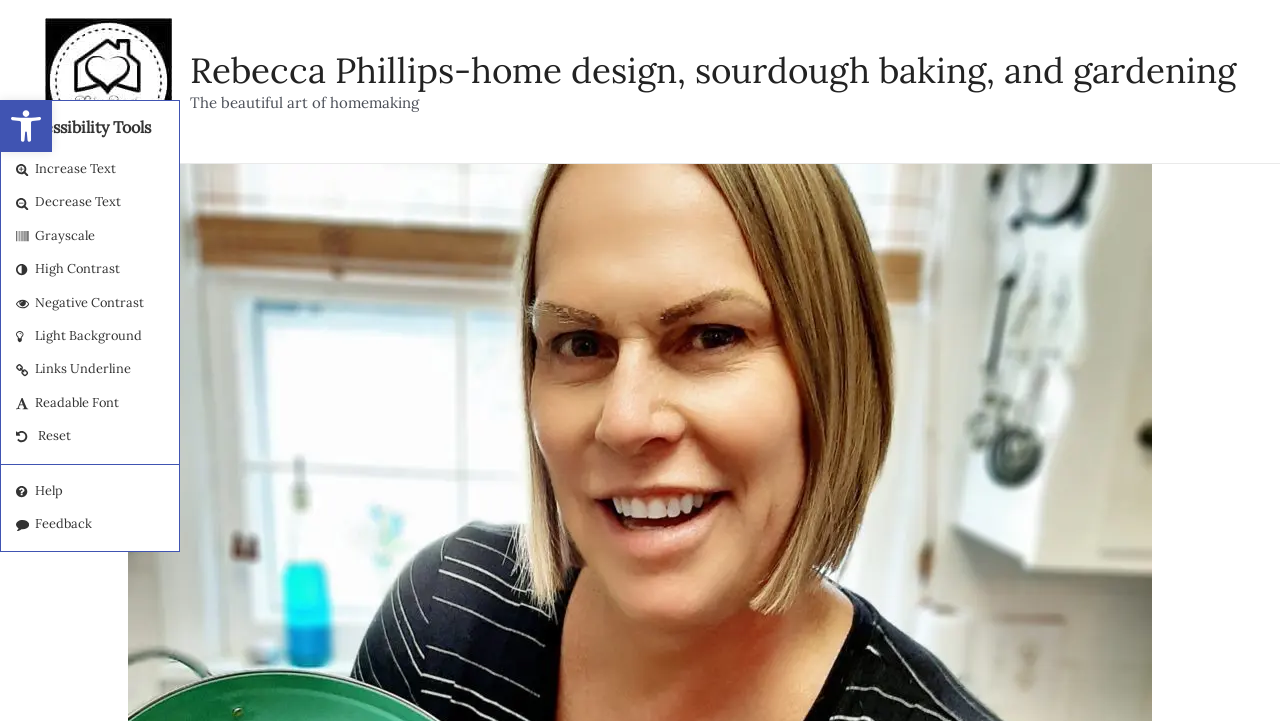Highlight the bounding box coordinates of the region I should click on to meet the following instruction: "View the beautiful art of homemaking".

[0.148, 0.129, 0.327, 0.155]